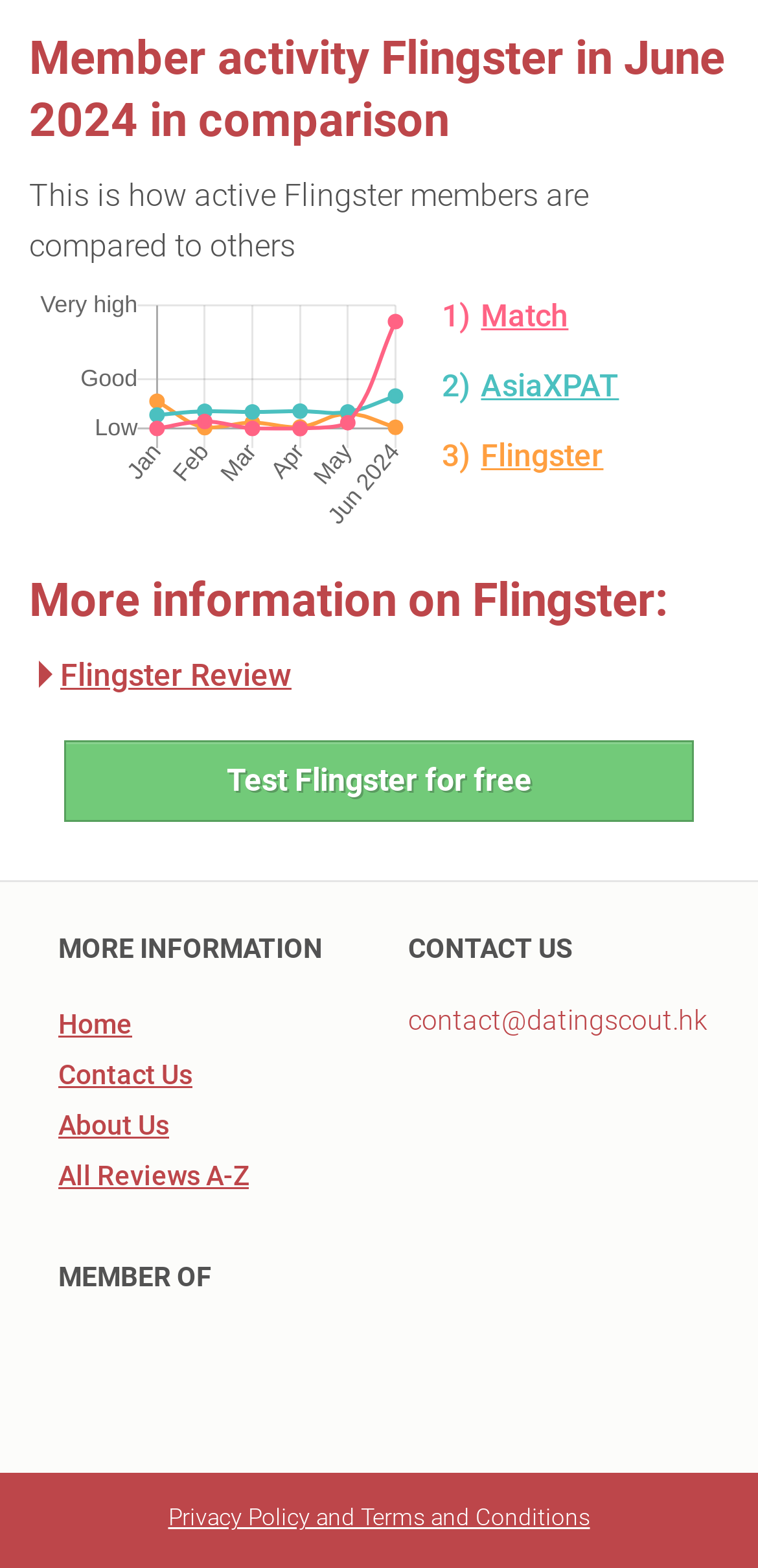Please locate the bounding box coordinates for the element that should be clicked to achieve the following instruction: "View Flingster review". Ensure the coordinates are given as four float numbers between 0 and 1, i.e., [left, top, right, bottom].

[0.079, 0.419, 0.385, 0.443]